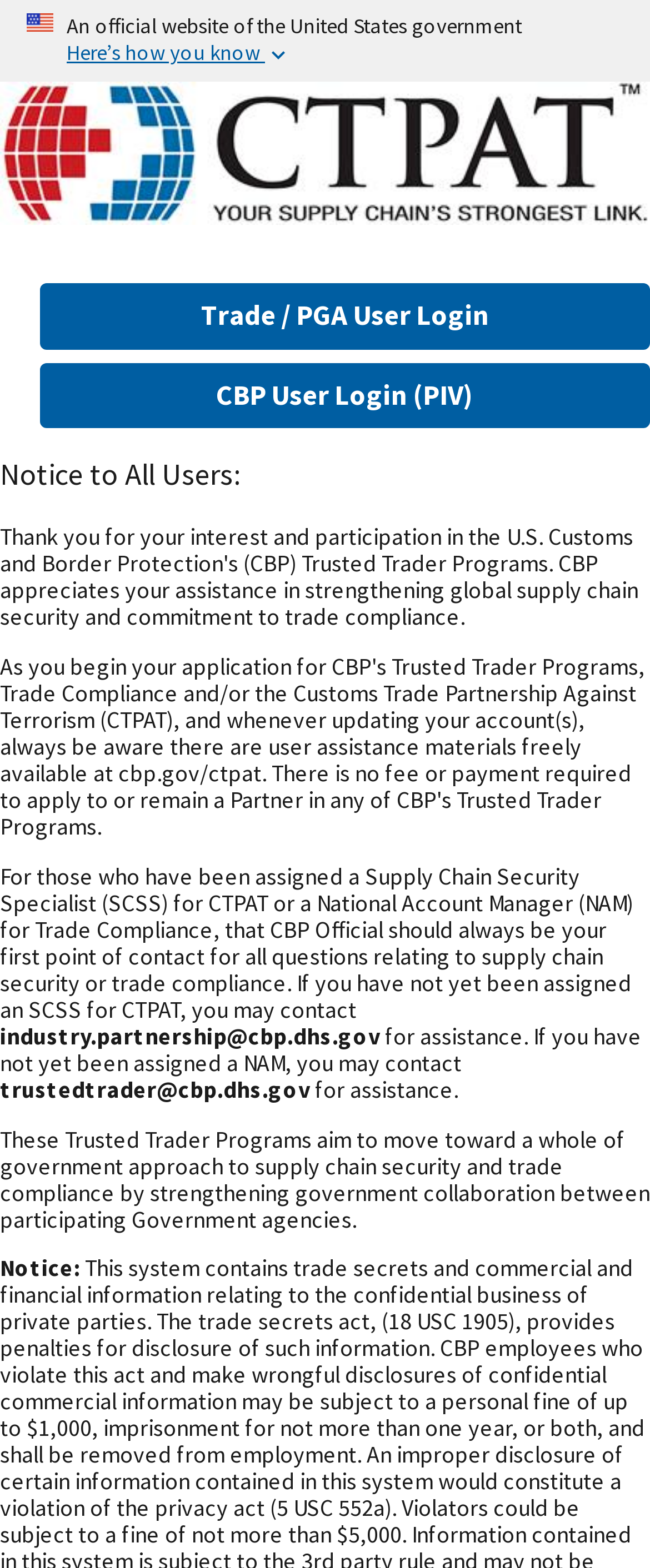How many login options are available?
Based on the image, provide a one-word or brief-phrase response.

2